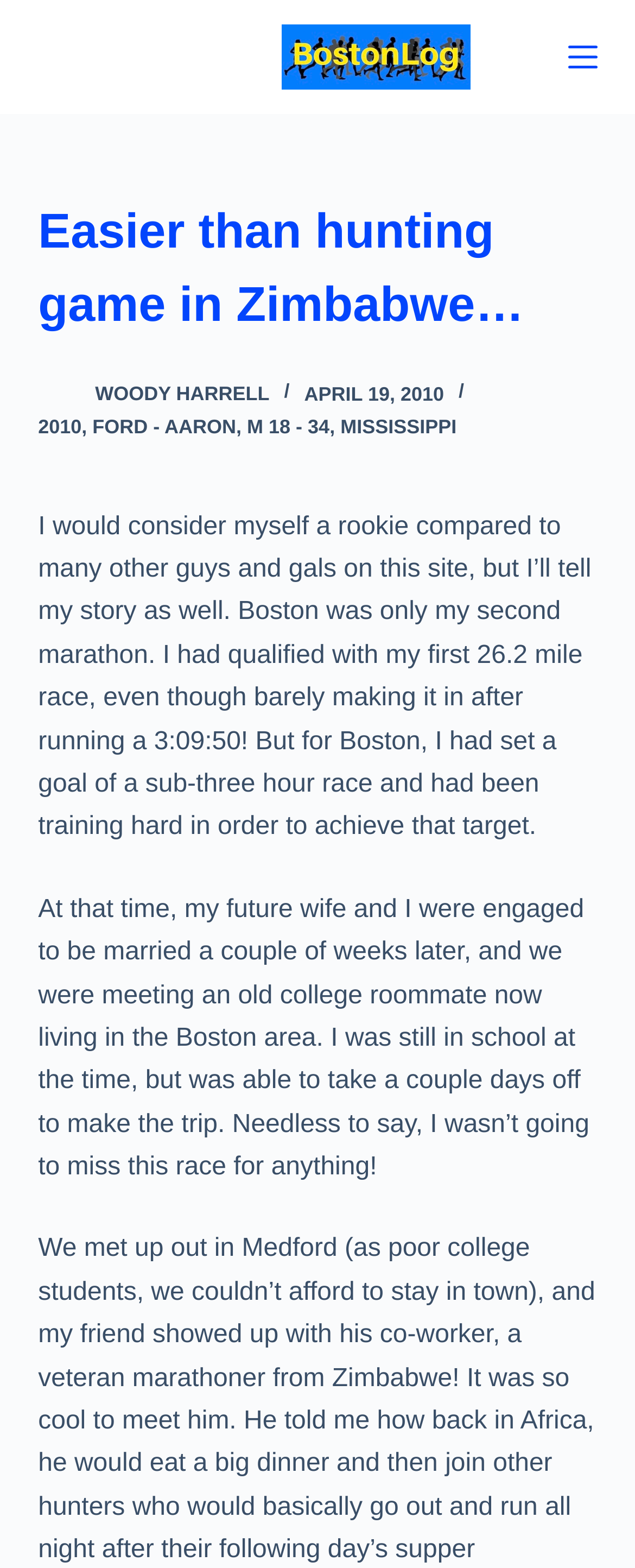Based on the description "Menu", find the bounding box of the specified UI element.

[0.894, 0.027, 0.94, 0.046]